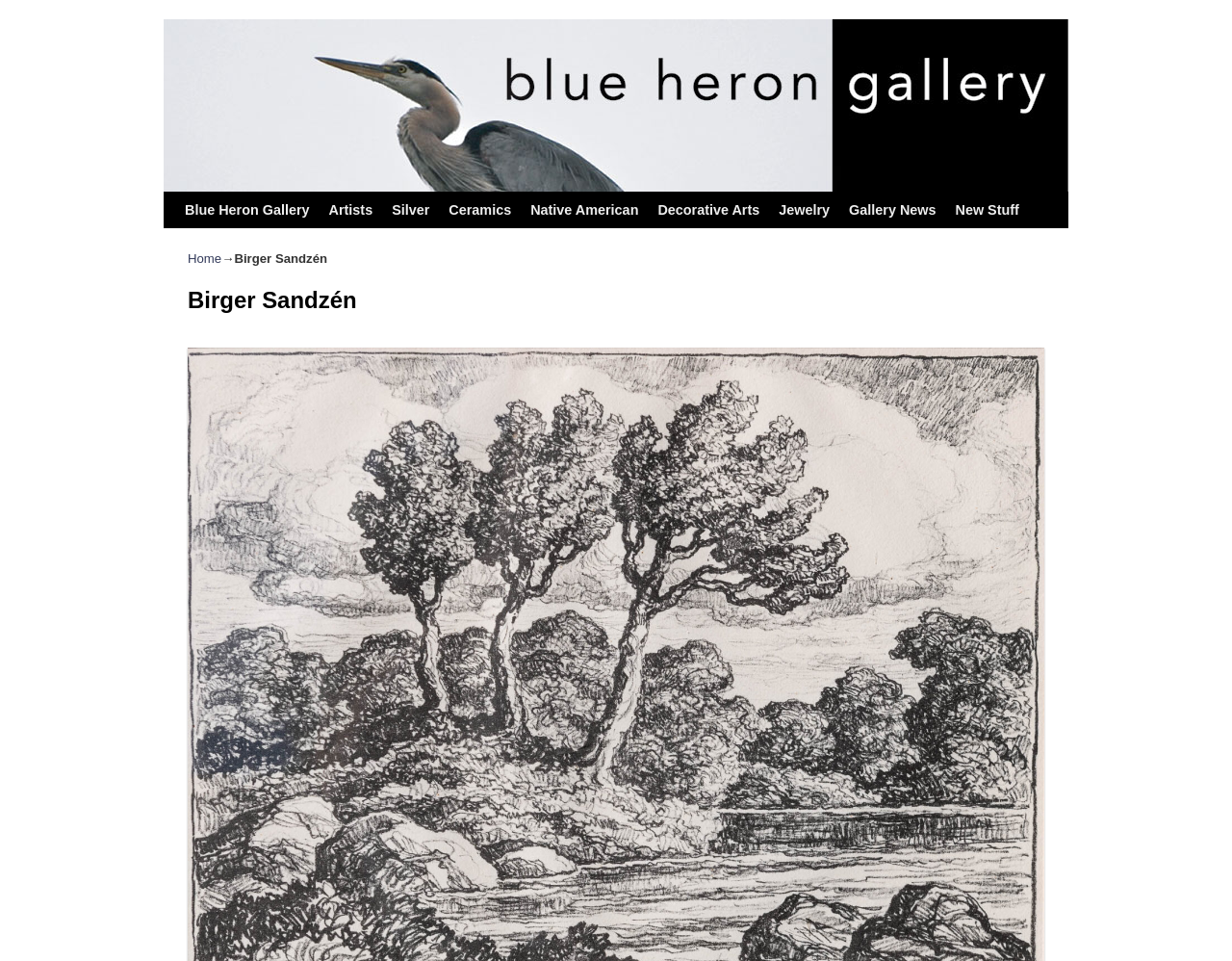What type of art is featured on this page?
We need a detailed and exhaustive answer to the question. Please elaborate.

The page is focused on Birger Sandzén, as indicated by the root element 'Birger Sandzén - Blue Heron Gallery'. The heading element with a bounding box of [0.152, 0.295, 0.848, 0.333] also confirms that the page is about Birger Sandzén's art.